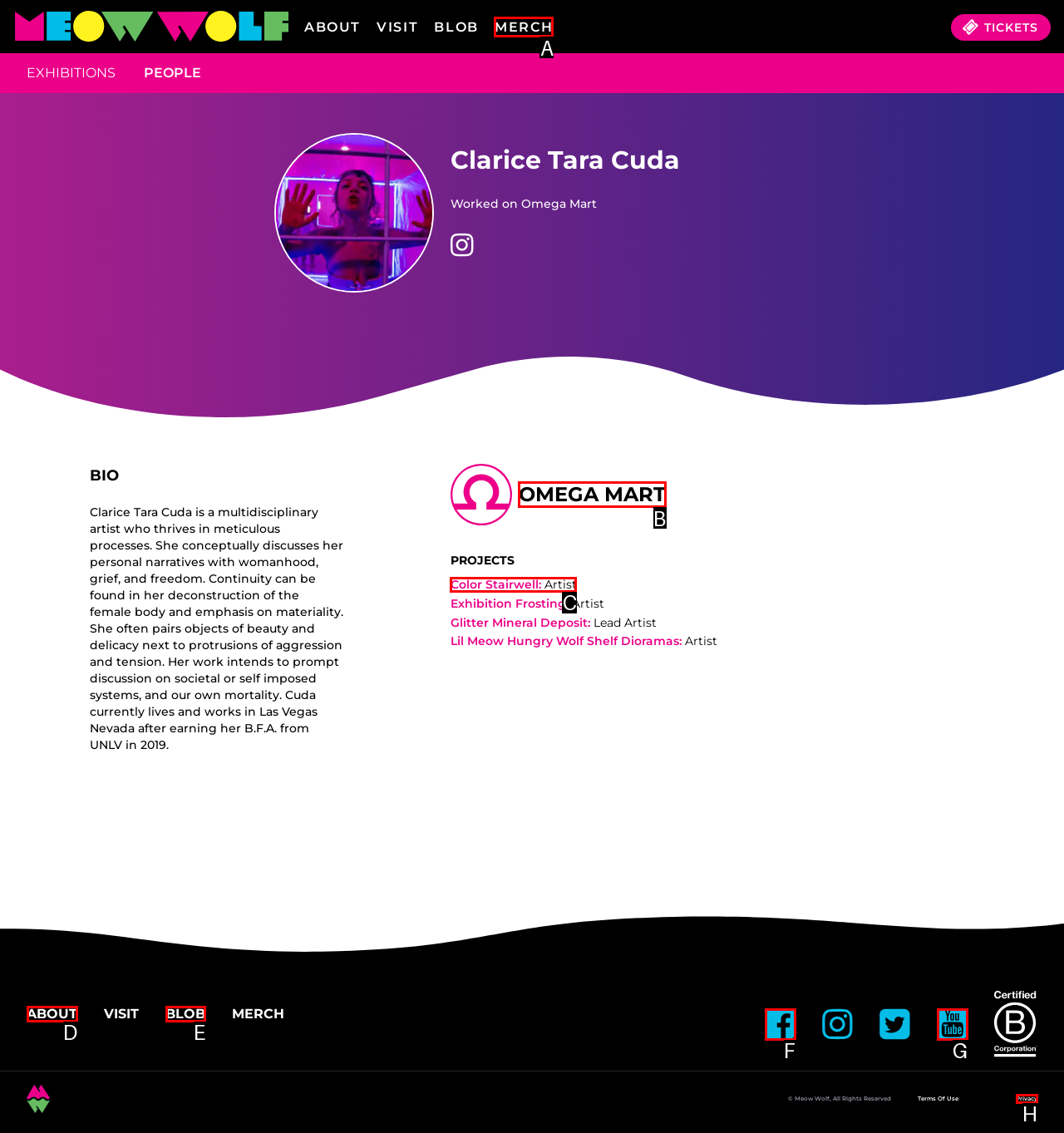Among the marked elements in the screenshot, which letter corresponds to the UI element needed for the task: Explore OMEGA MART?

B